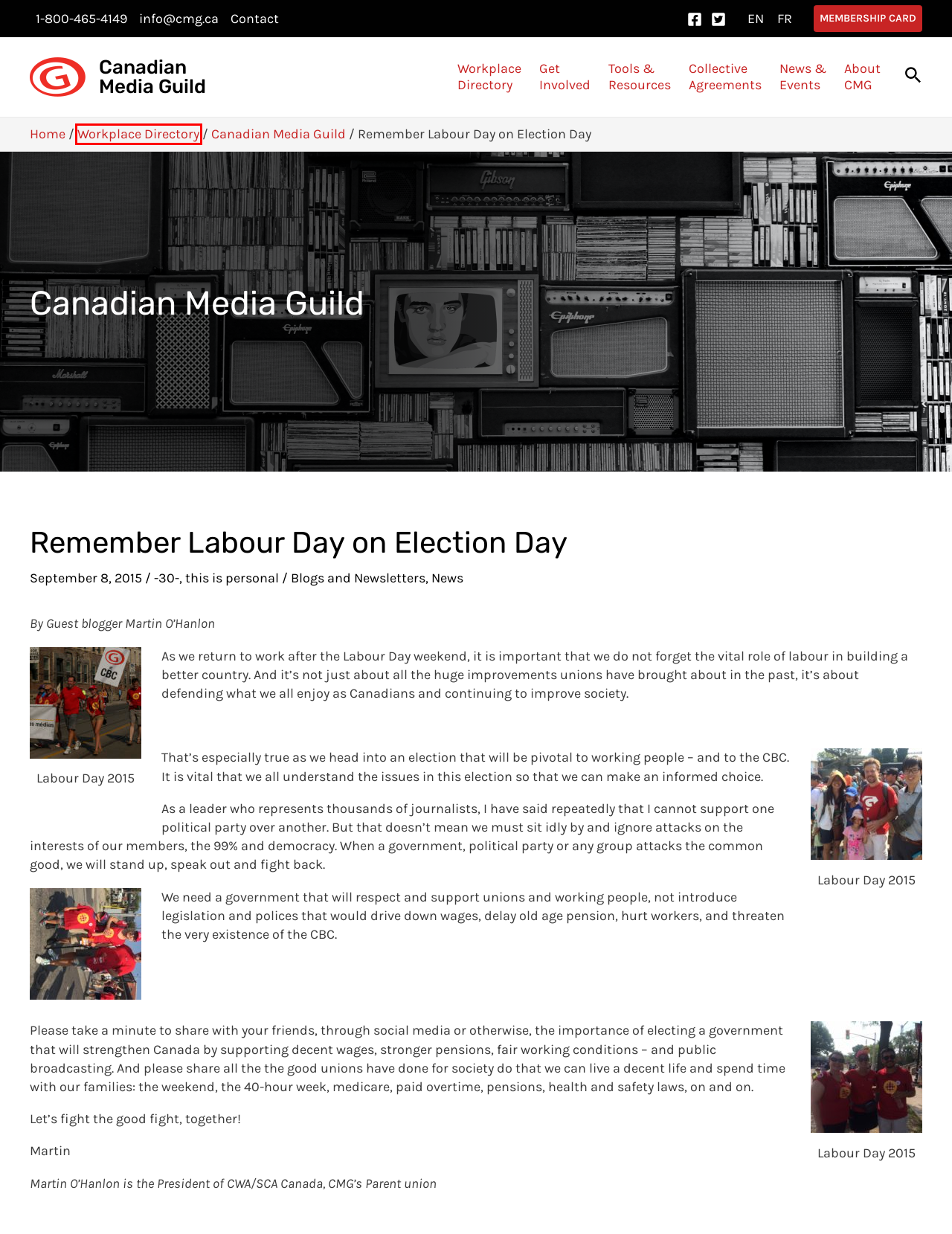You are presented with a screenshot of a webpage that includes a red bounding box around an element. Determine which webpage description best matches the page that results from clicking the element within the red bounding box. Here are the candidates:
A. Workplace Directory - Canadian Media Guild
B. Privacy policy - Canadian Media Guild
C. Communications Workers of America Union (CWA)
D. News - Canadian Media Guild
E. Guilde canadienne des médias
F. Election News - Canadian Media Guild
G. Engaging, user-friendly and accessible web sites - Barking Dog Studios
H. Canadian Media Guild

A